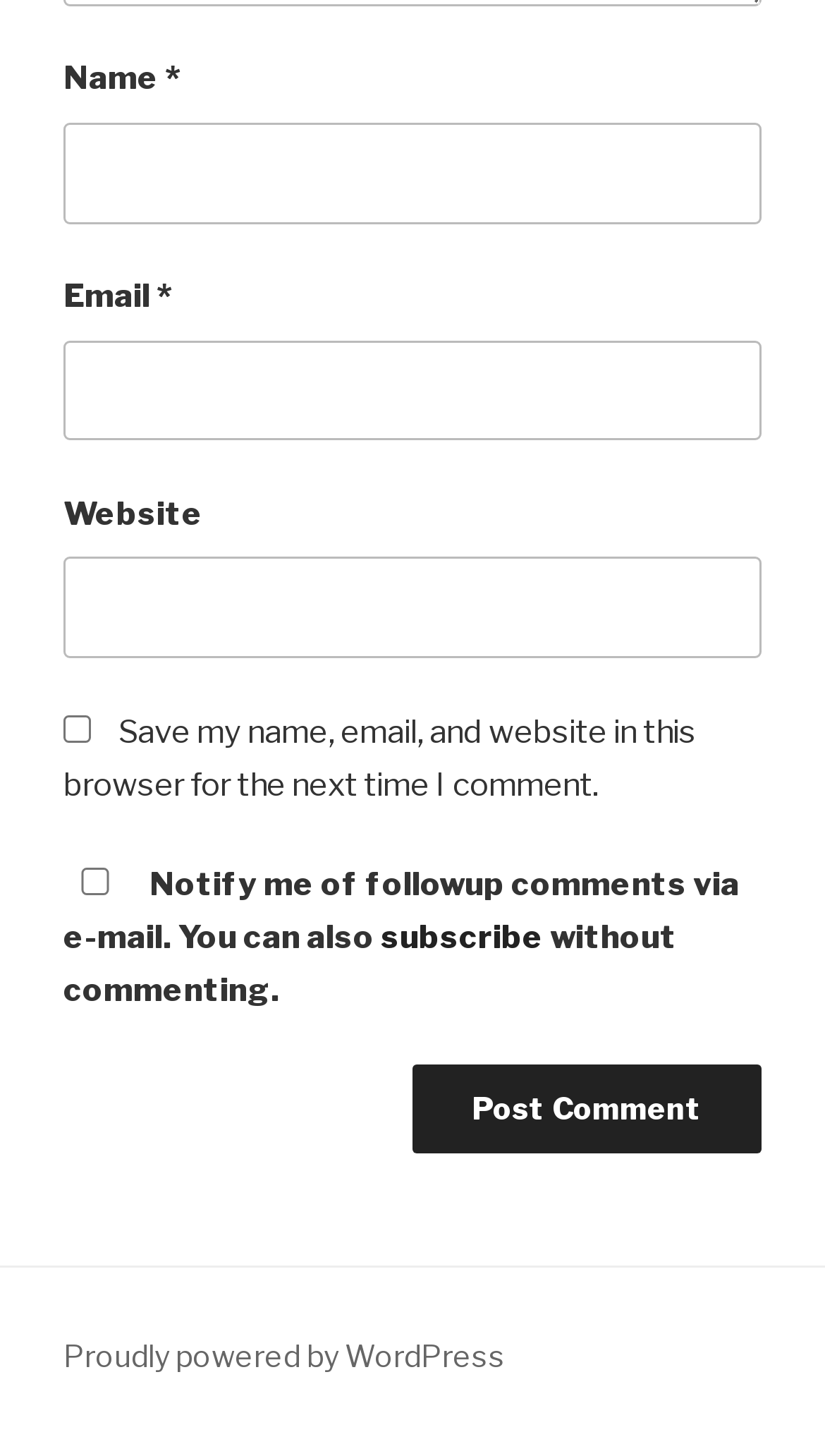Determine the bounding box coordinates of the region that needs to be clicked to achieve the task: "Click the subscribe link".

[0.462, 0.631, 0.659, 0.657]